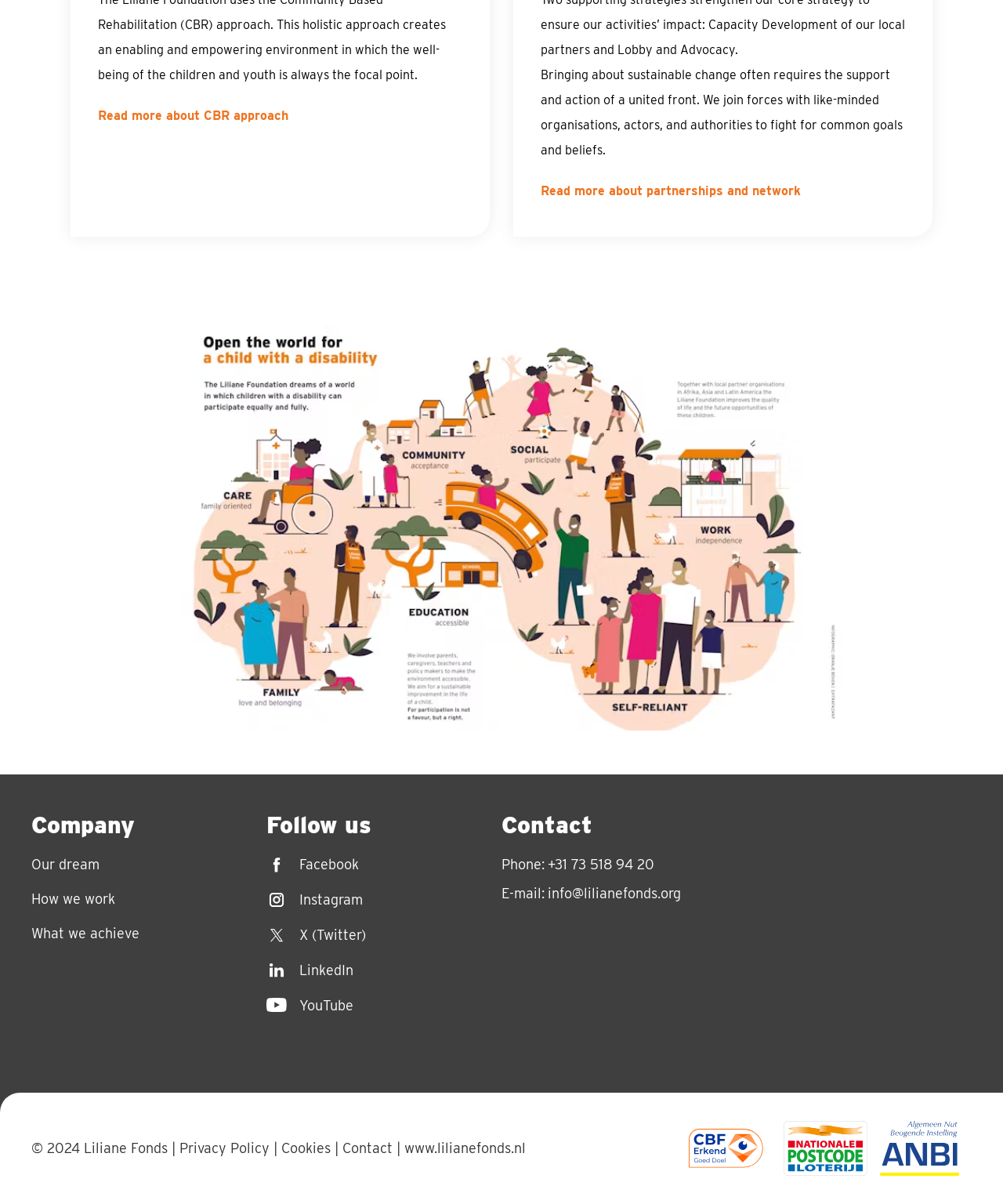Give a concise answer using only one word or phrase for this question:
What is the name of the organization?

Liliane Fonds